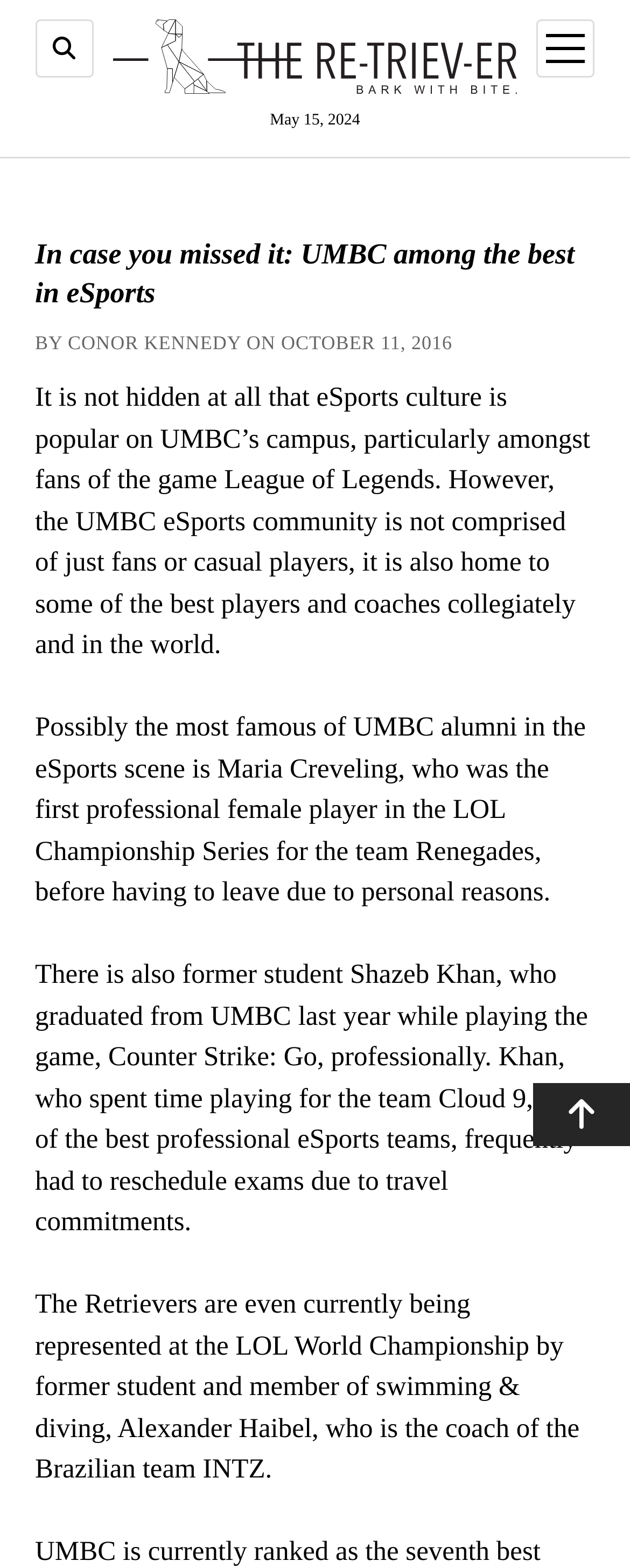Please find the bounding box for the following UI element description. Provide the coordinates in (top-left x, top-left y, bottom-right x, bottom-right y) format, with values between 0 and 1: open menu

[0.852, 0.012, 0.944, 0.049]